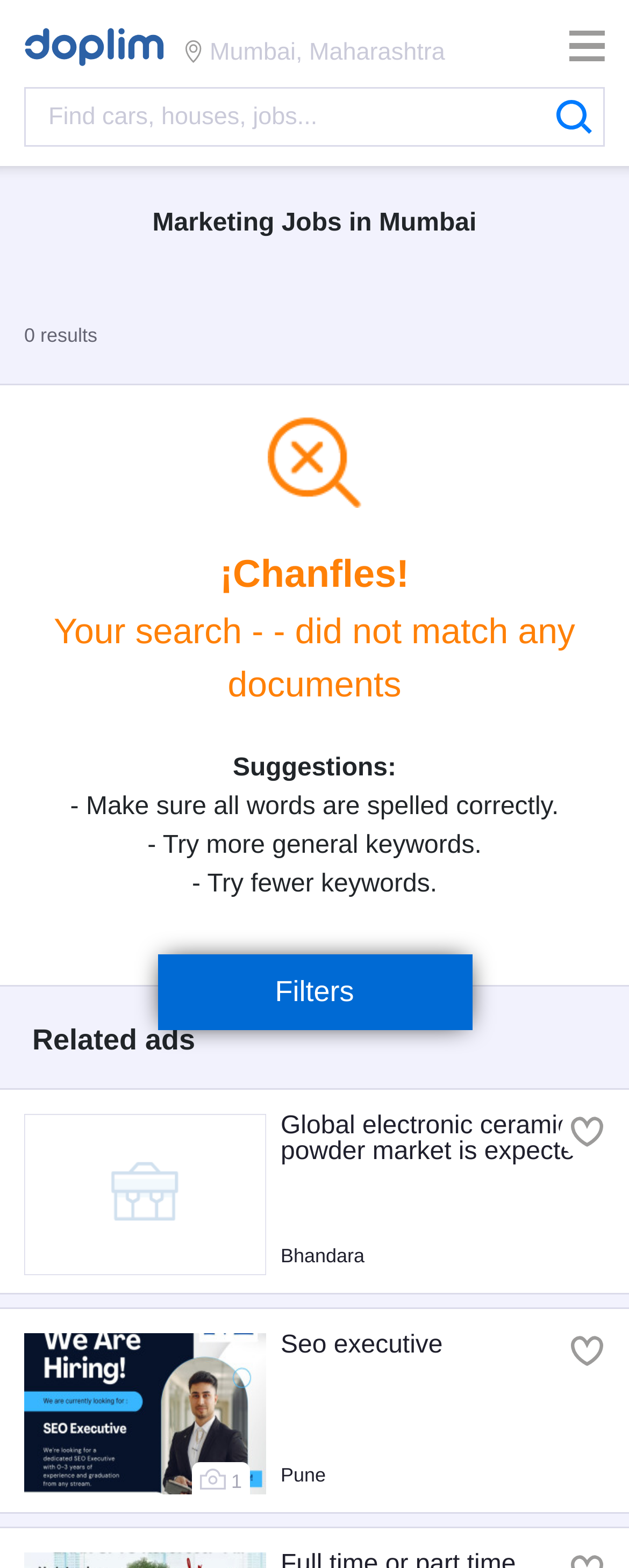Please extract the primary headline from the webpage.

Marketing Jobs in Mumbai